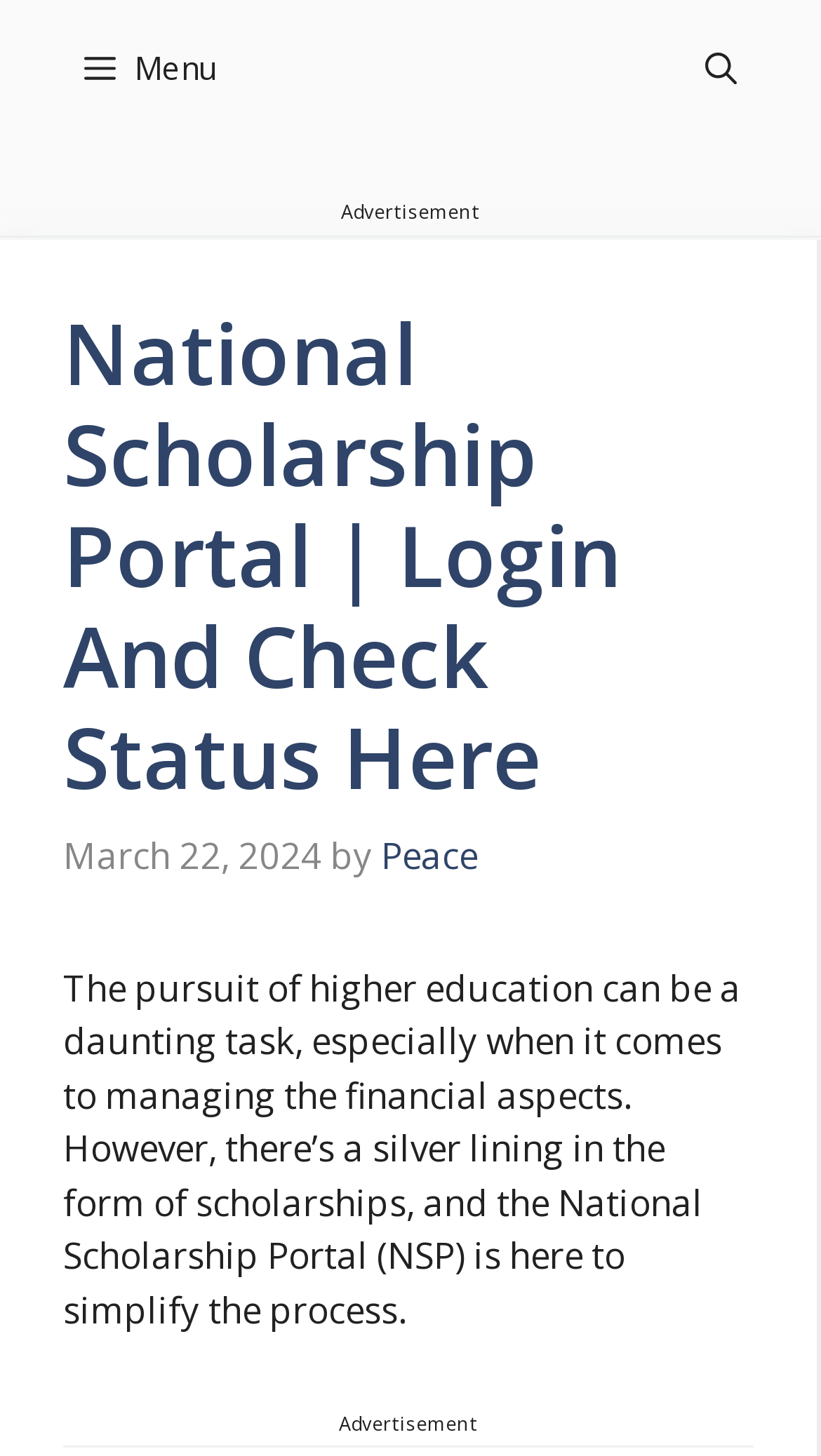Generate the main heading text from the webpage.

National Scholarship Portal | Login And Check Status Here